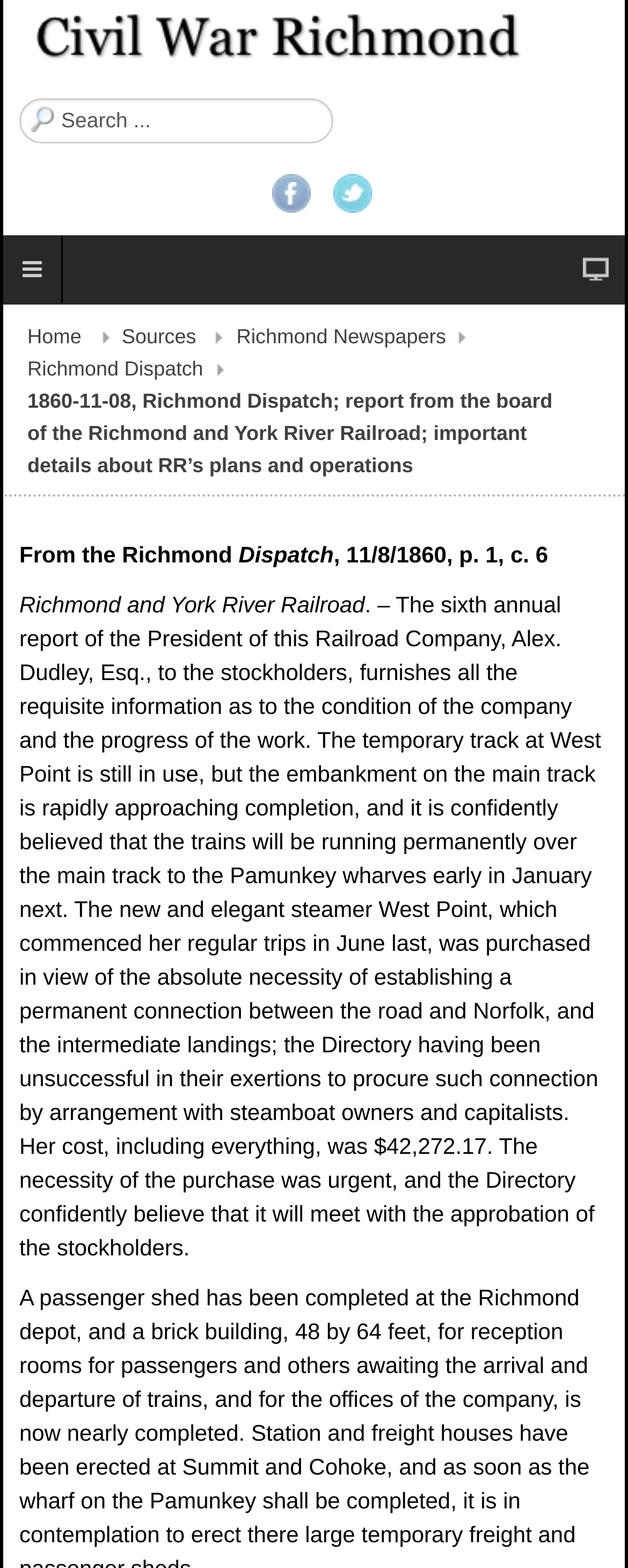Locate the bounding box coordinates of the element that should be clicked to execute the following instruction: "Visit the Facebook page".

[0.433, 0.111, 0.495, 0.136]